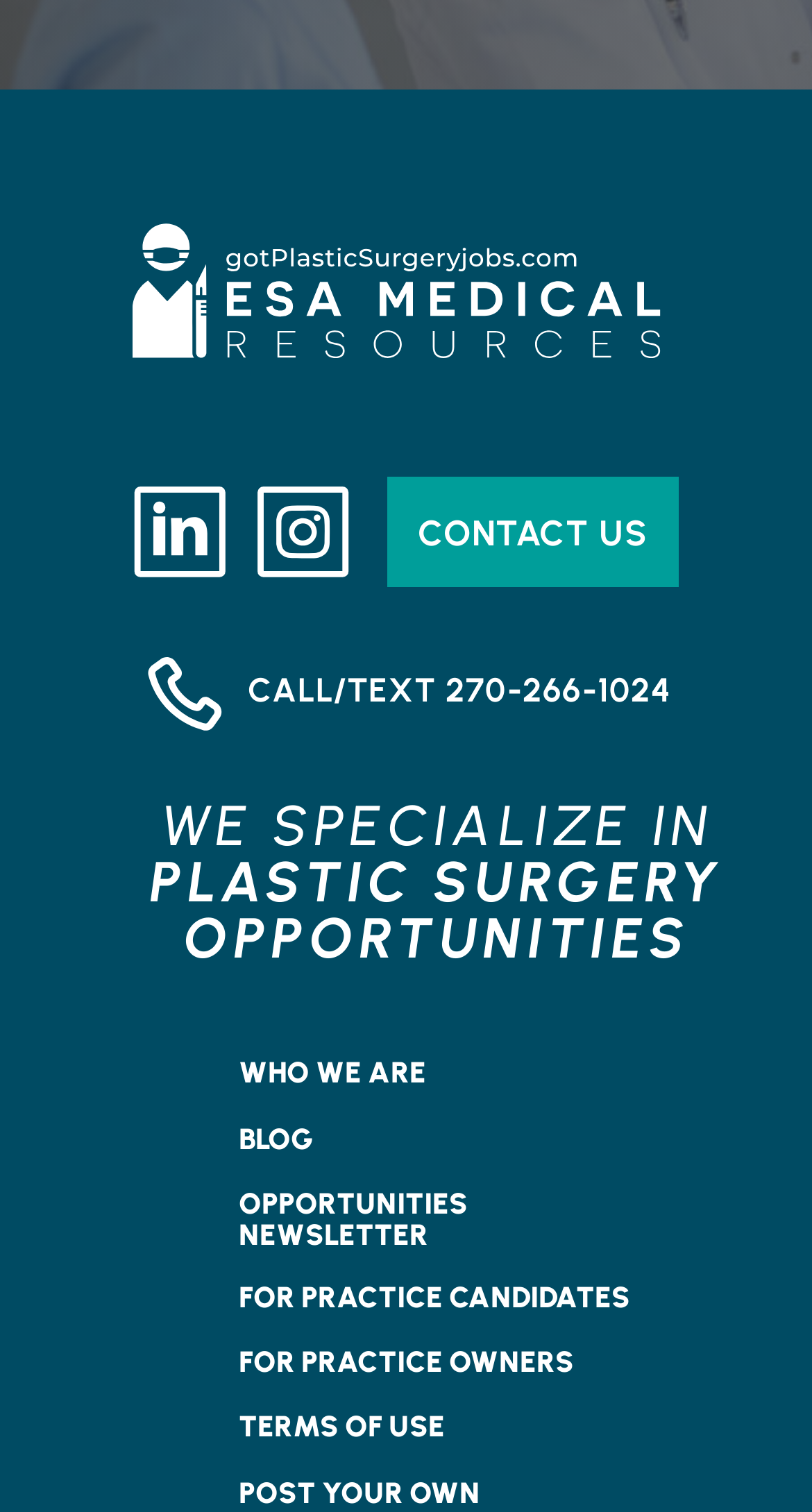What is the company's phone number?
Answer the question with just one word or phrase using the image.

270-266-1024